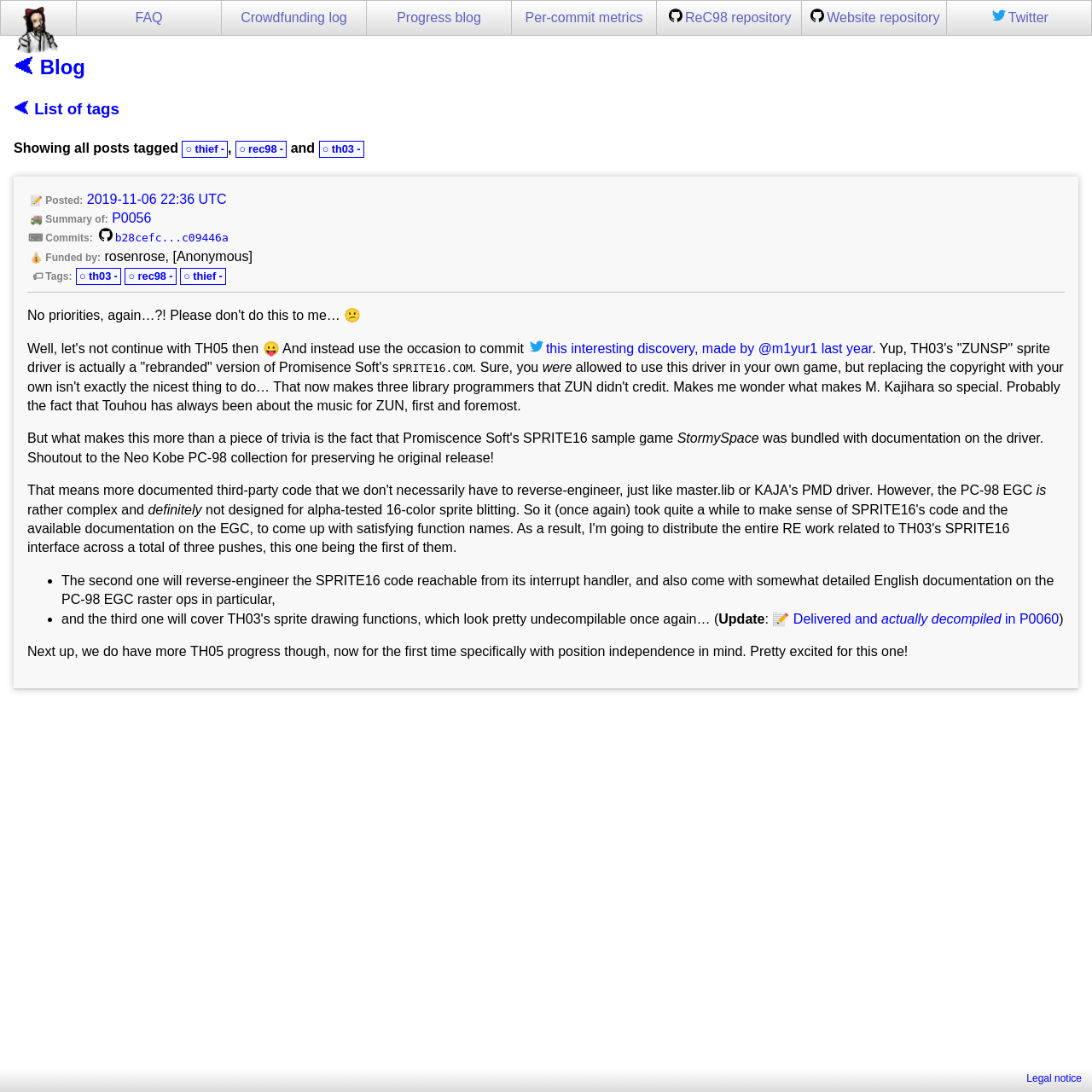Locate the bounding box coordinates of the clickable part needed for the task: "Check the legal notice".

[0.94, 0.982, 0.991, 0.993]